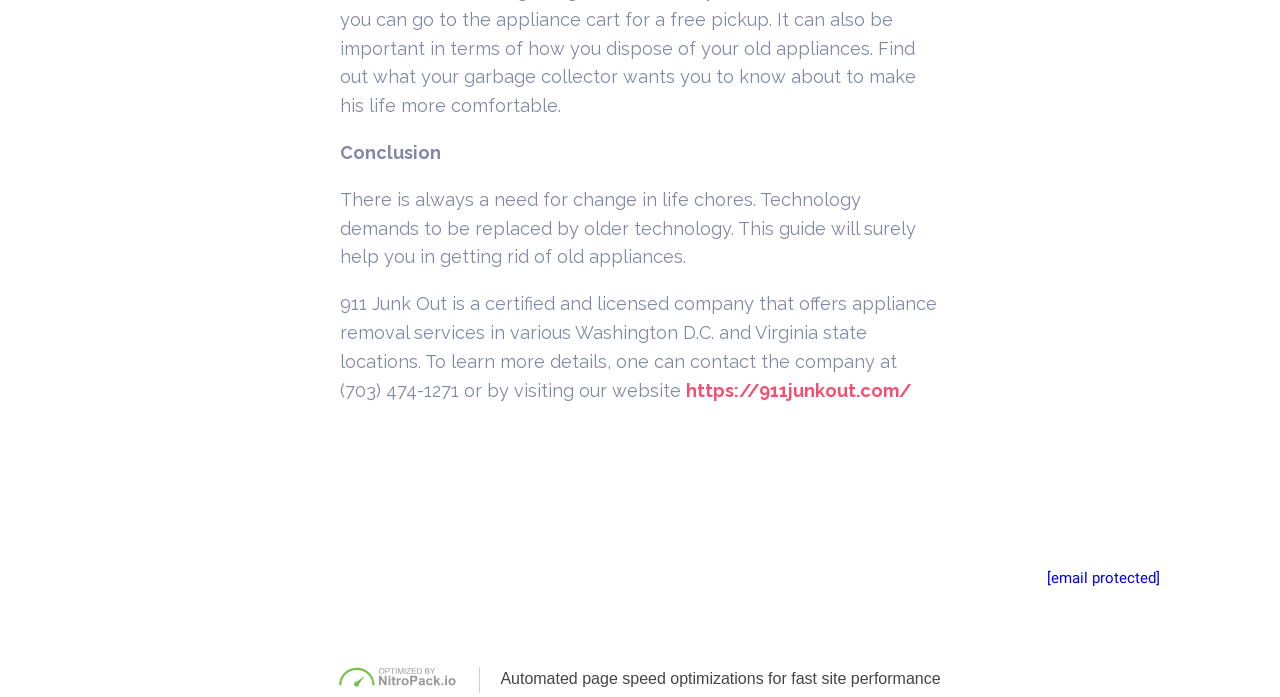What is the phone number to contact the company?
Craft a detailed and extensive response to the question.

The phone number is mentioned twice on the webpage, once in the second paragraph and again at the bottom of the page, which makes it easily accessible to users who want to contact the company.